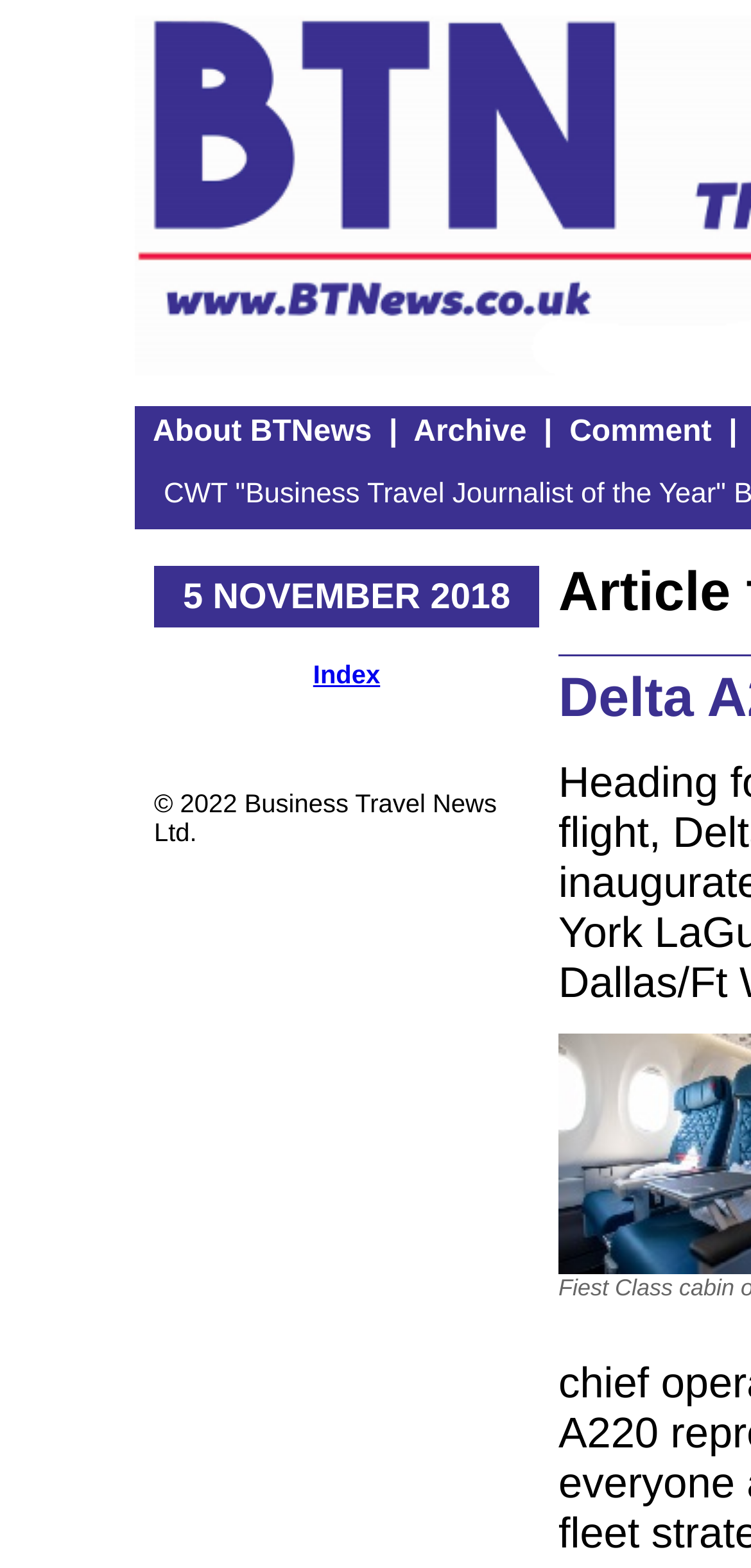Answer the question below in one word or phrase:
What is the date mentioned on the webpage?

5 NOVEMBER 2018